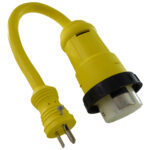Analyze the image and provide a detailed answer to the question: What kind of environments is this adapter designed for?

The caption specifies that the Locking 5-15P to SS2-50R Adapter is designed specifically for connecting power systems in marine or RV environments, highlighting its intended use cases.